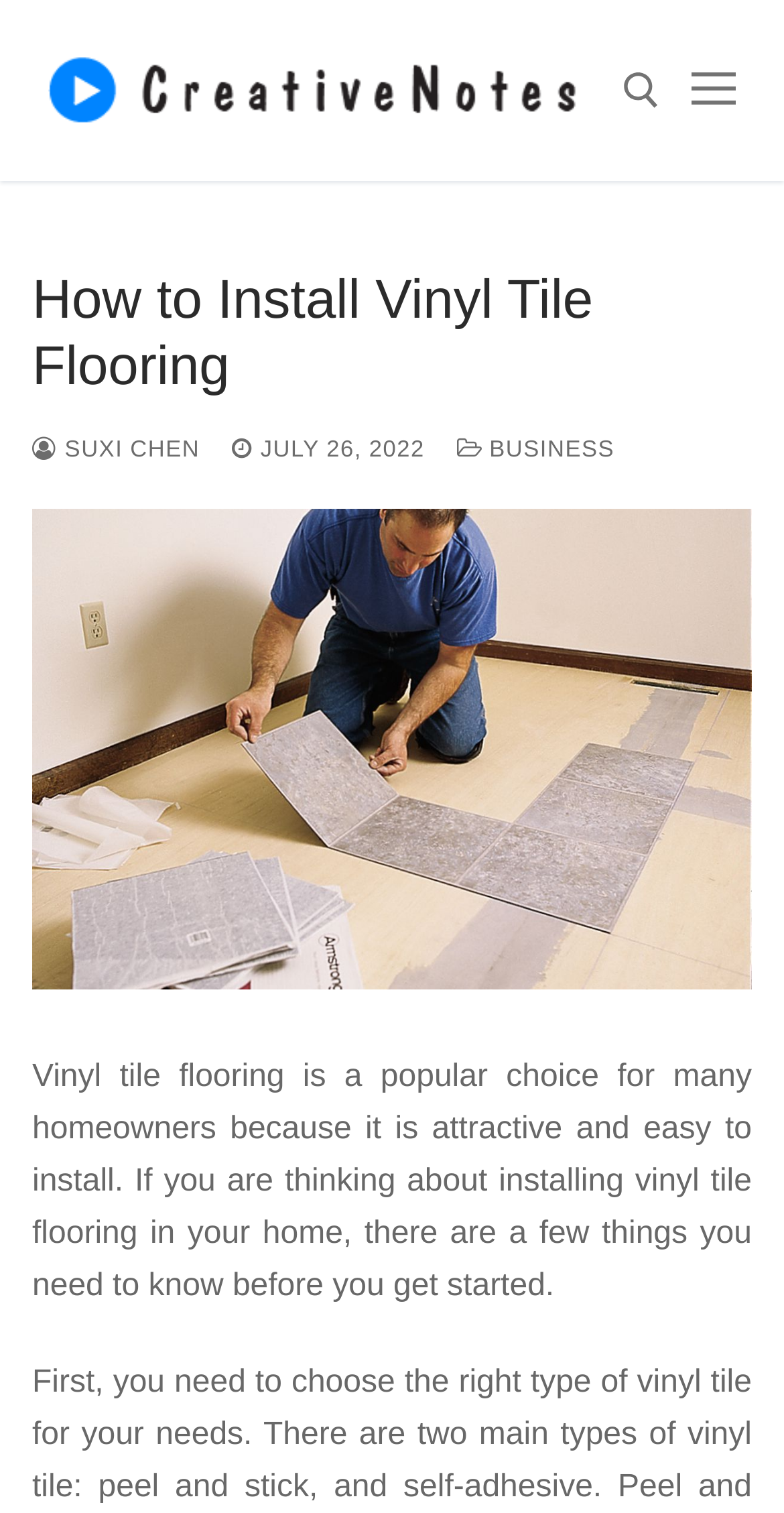Provide the bounding box coordinates of the area you need to click to execute the following instruction: "go to Creative notes homepage".

[0.062, 0.035, 0.754, 0.084]